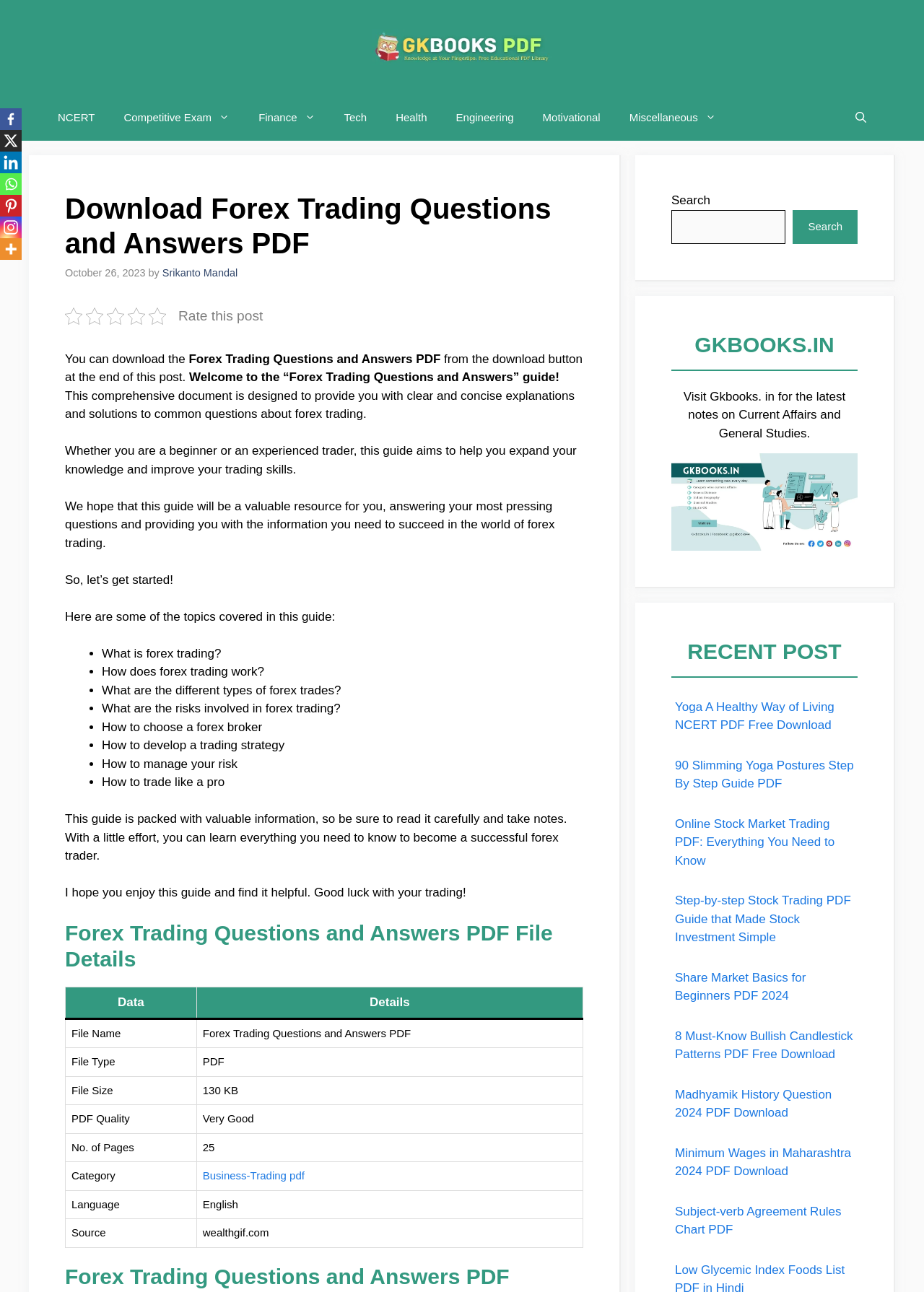What is the topic of the guide?
Examine the webpage screenshot and provide an in-depth answer to the question.

The topic of the guide is Forex Trading, which is evident from the title 'Download Forex Trading Questions and Answers PDF' and the content of the guide that provides explanations and solutions to common questions about forex trading.